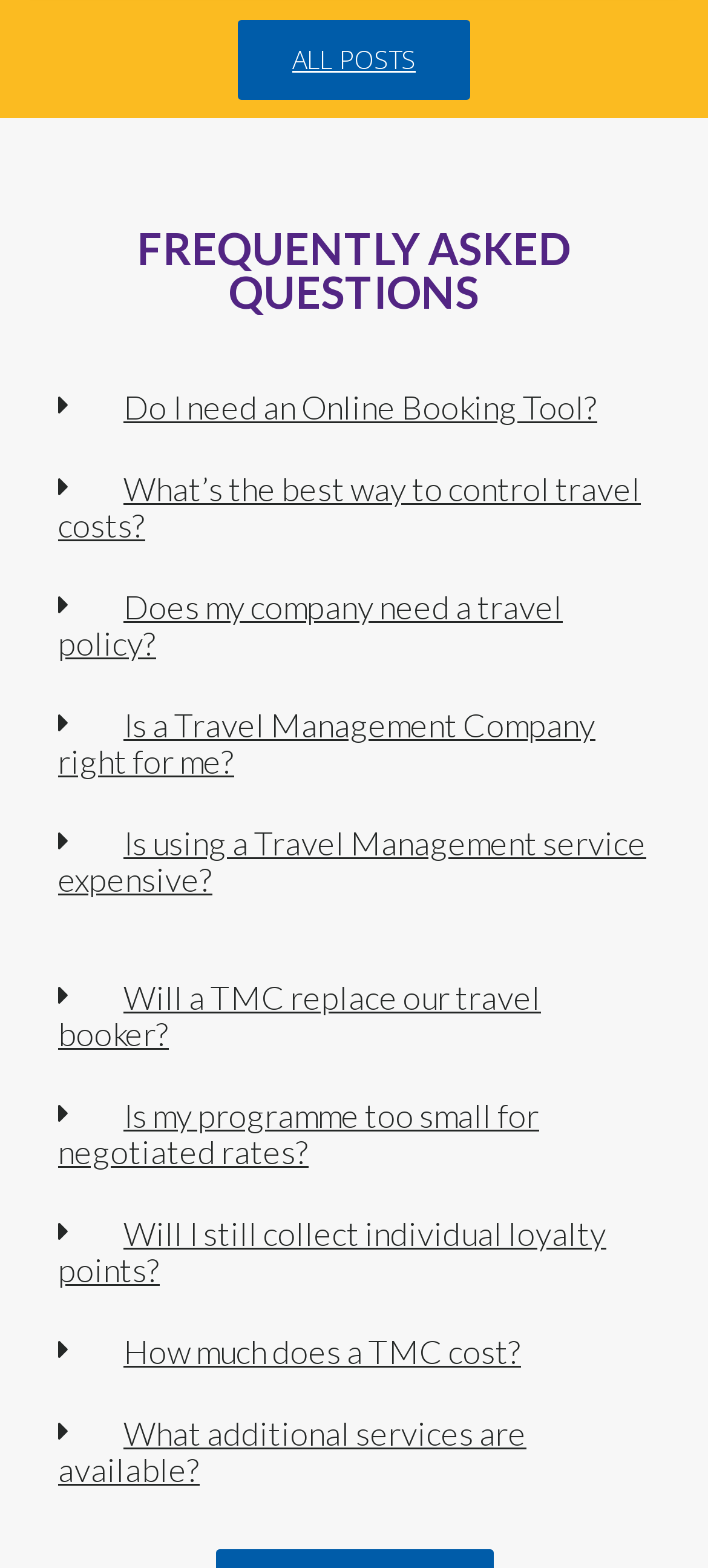Is there a link to 'ALL POSTS' on the page?
From the screenshot, provide a brief answer in one word or phrase.

Yes